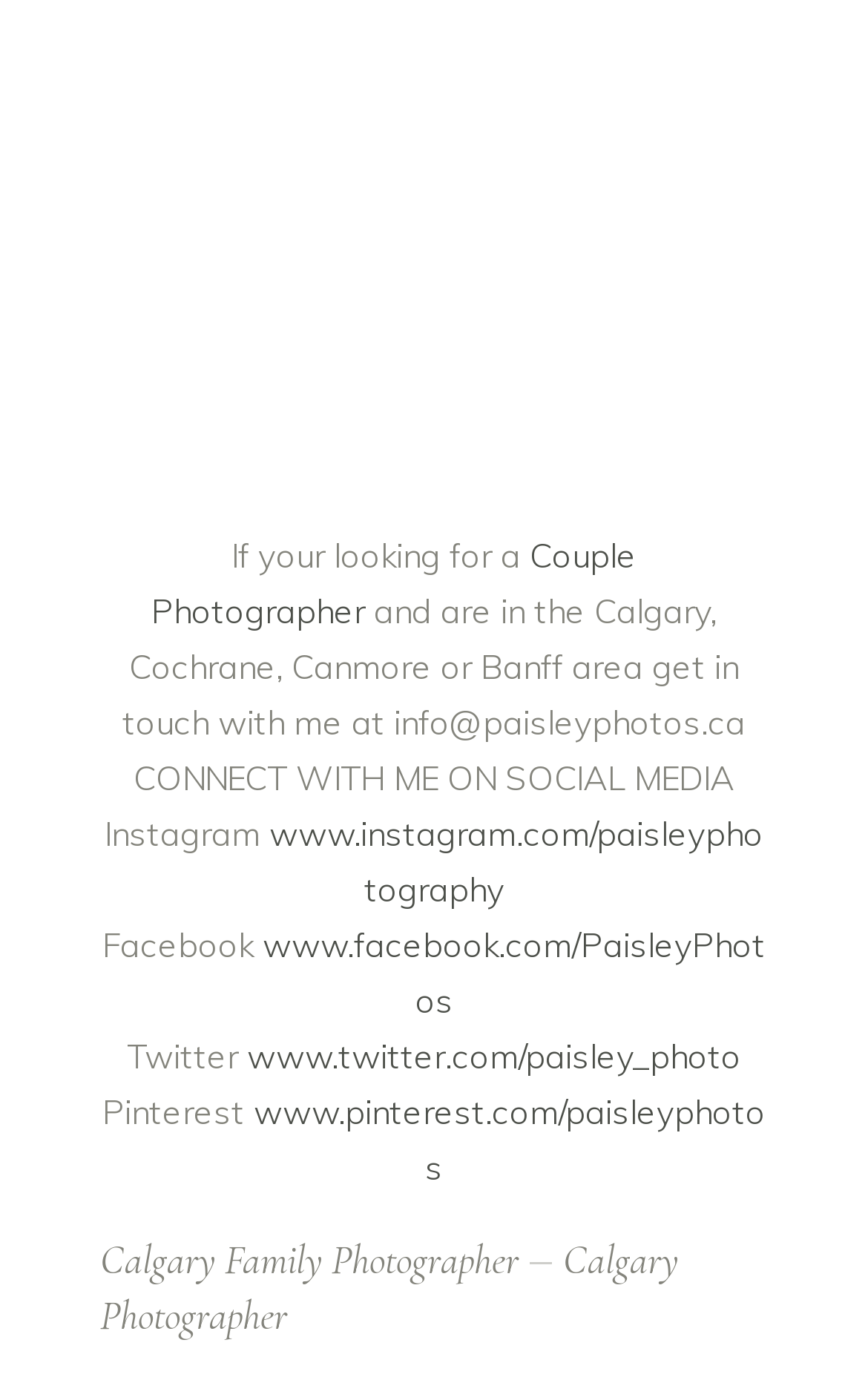Please answer the following question using a single word or phrase: 
What type of photography services are offered?

Family, Couple